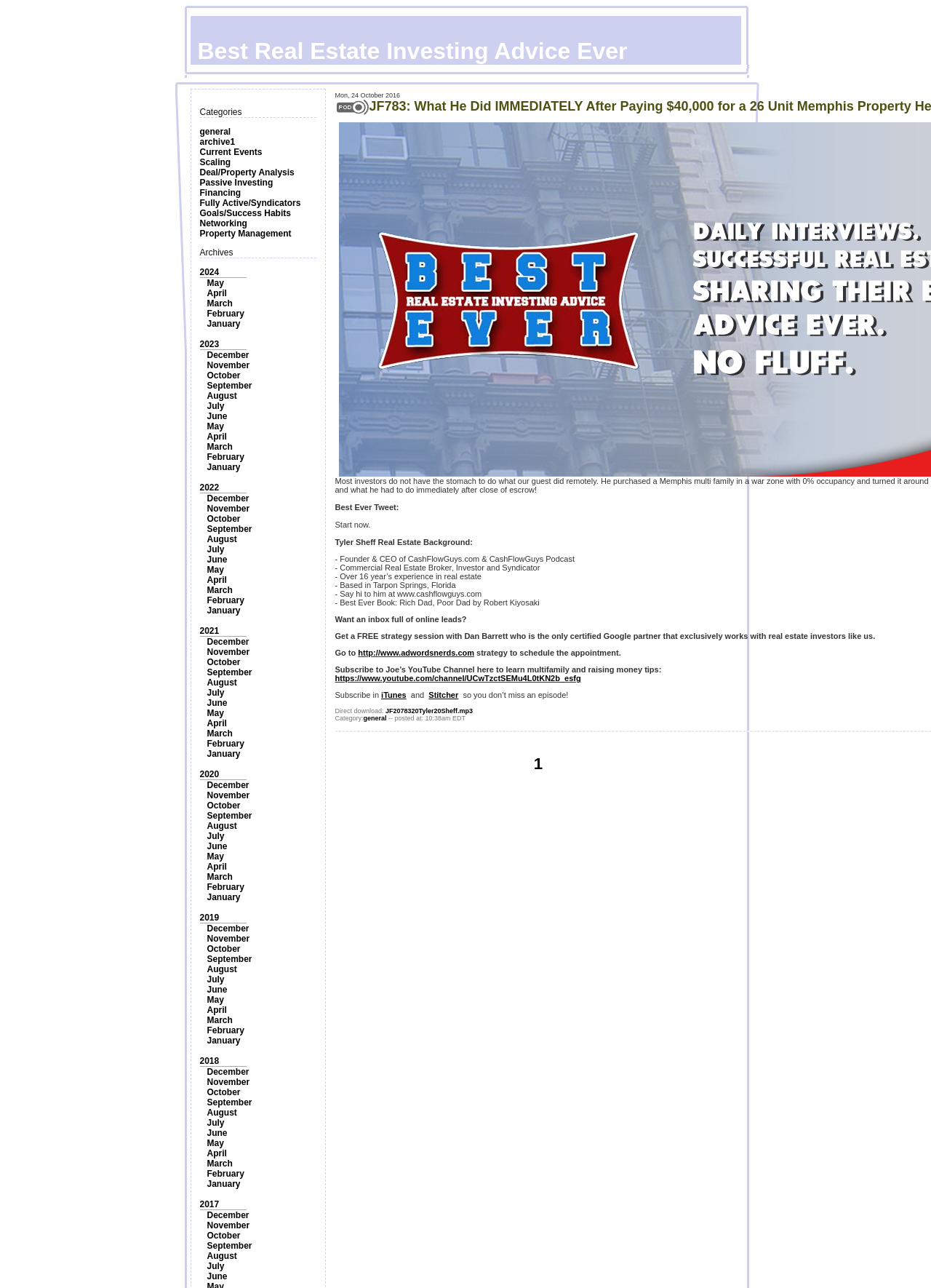Respond to the question below with a single word or phrase: How many categories are listed?

11